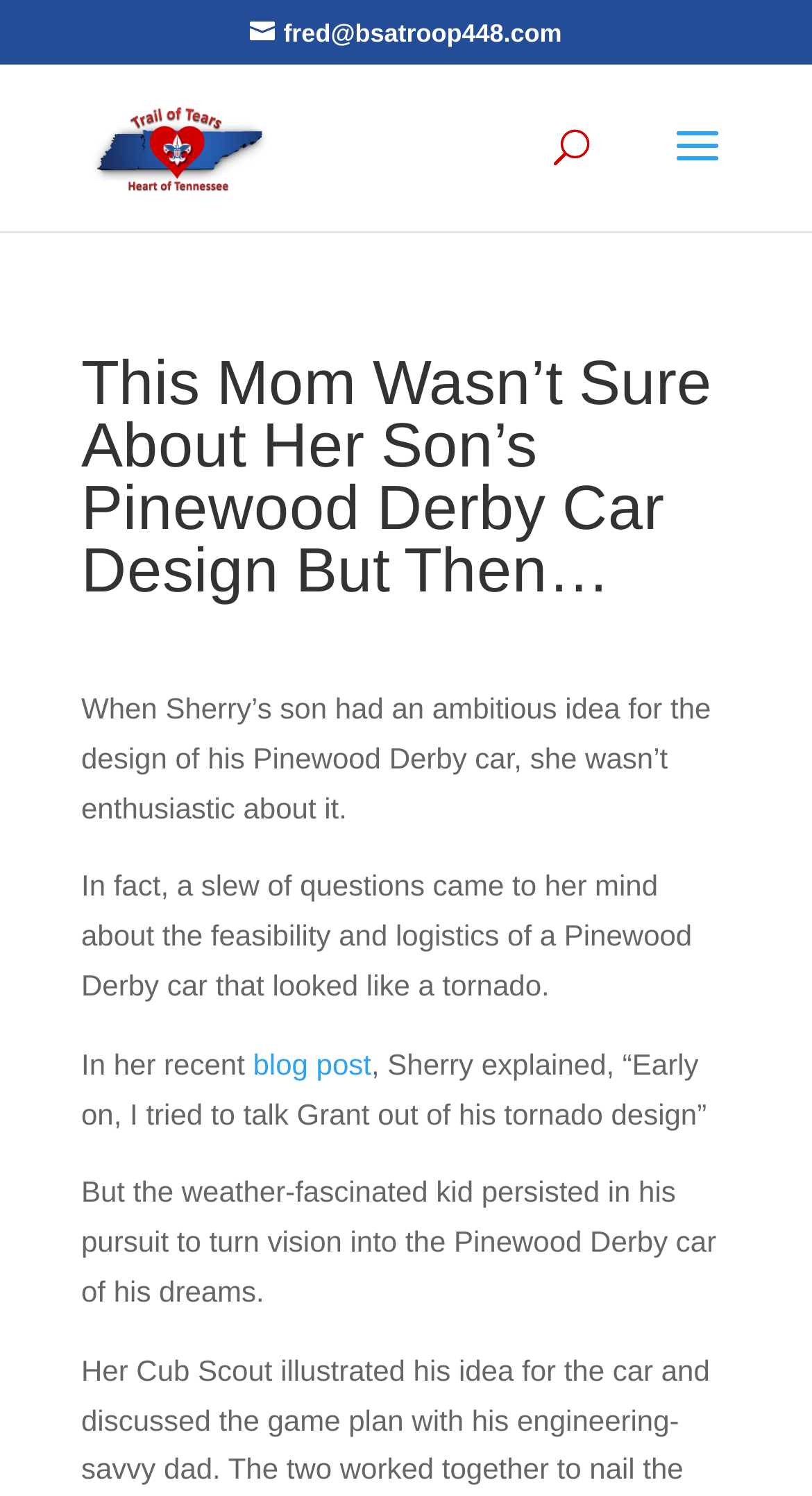Please analyze the image and give a detailed answer to the question:
What is the mother's occupation?

The text mentions that the mother, Sherry, wrote a 'recent blog post', which suggests that she is a blogger.